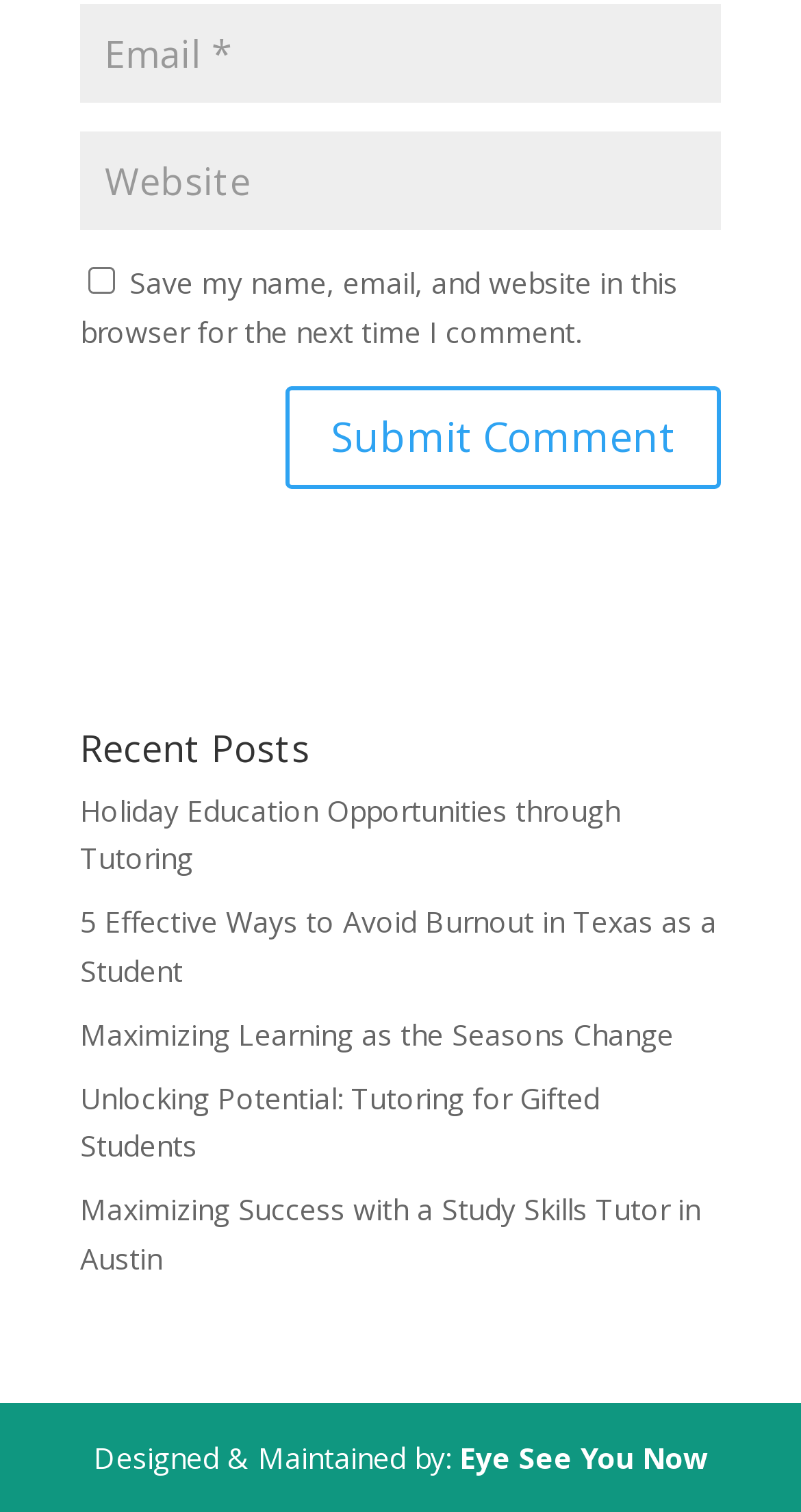What is the purpose of the checkbox?
From the screenshot, provide a brief answer in one word or phrase.

Save comment info